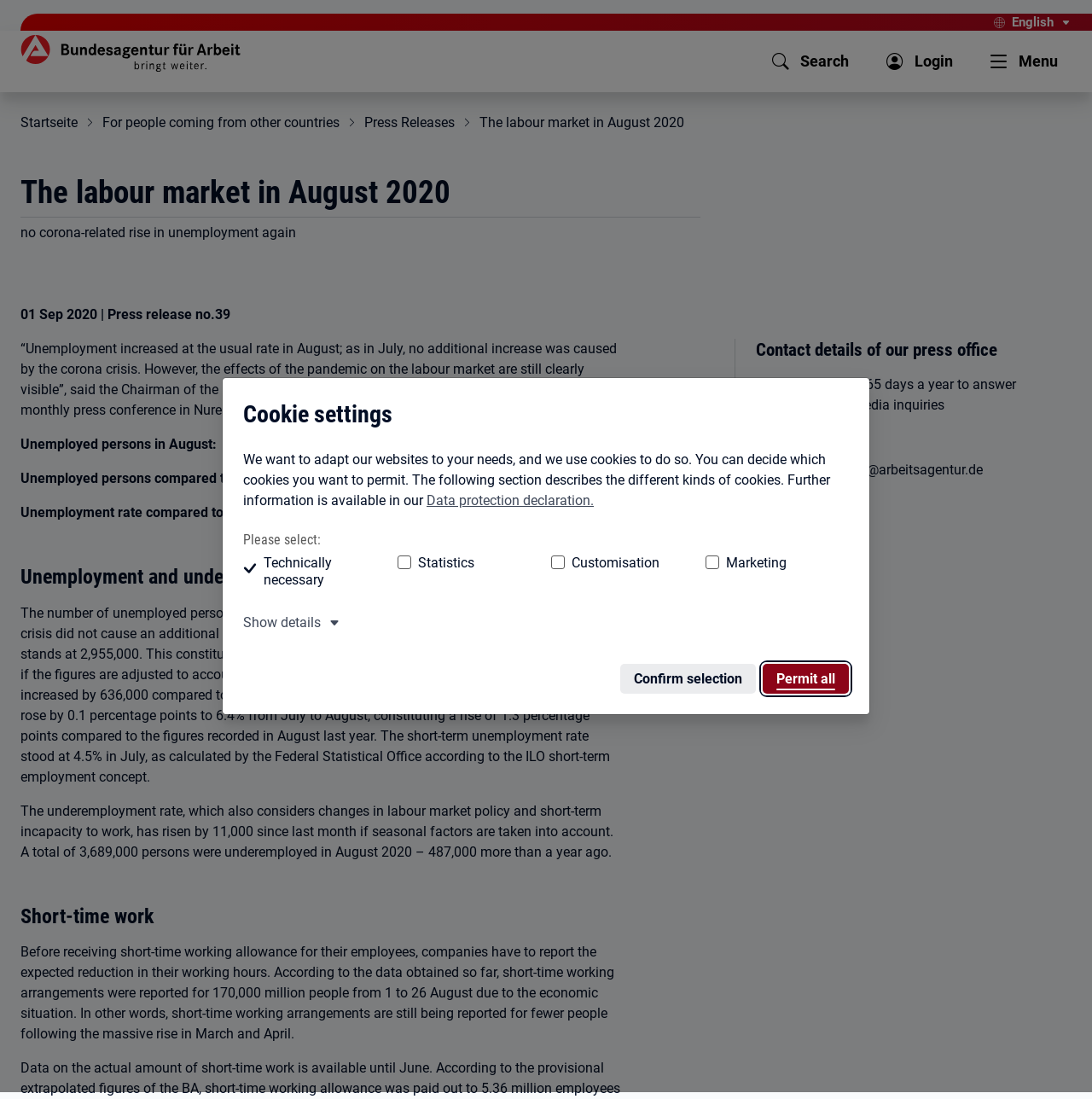Create a full and detailed caption for the entire webpage.

The webpage is about the labour market in August 2020, provided by the Bundesagentur für Arbeit (Federal Employment Agency). At the top, there is a navigation menu with options for language selection, search, login, and a main menu. Below the navigation menu, there is a prominent image with the text "Bundesagentur für Arbeit bringt weiter" (Federal Employment Agency brings further).

The main content of the webpage is divided into sections. The first section has a heading "The labour market in August 2020" and provides an overview of the labour market situation. There is a quote from the Chairman of the Federal Employment Agency, Detlef Scheele, discussing the effects of the corona crisis on the labour market.

The next section provides statistics on unemployment, including the number of unemployed persons, the unemployment rate, and comparisons to the previous month and year. There are also sections on underemployment and short-time work, with detailed information and statistics.

At the bottom of the page, there is a section with contact details for the press office, including a phone number and email address.

On the right side of the page, there is a dialog box for cookie settings, which allows users to select which types of cookies they want to permit. There are also buttons to show details, confirm selection, and permit all cookies.

Overall, the webpage provides detailed information on the labour market in August 2020, with a focus on the effects of the corona crisis. The layout is organized and easy to navigate, with clear headings and sections.